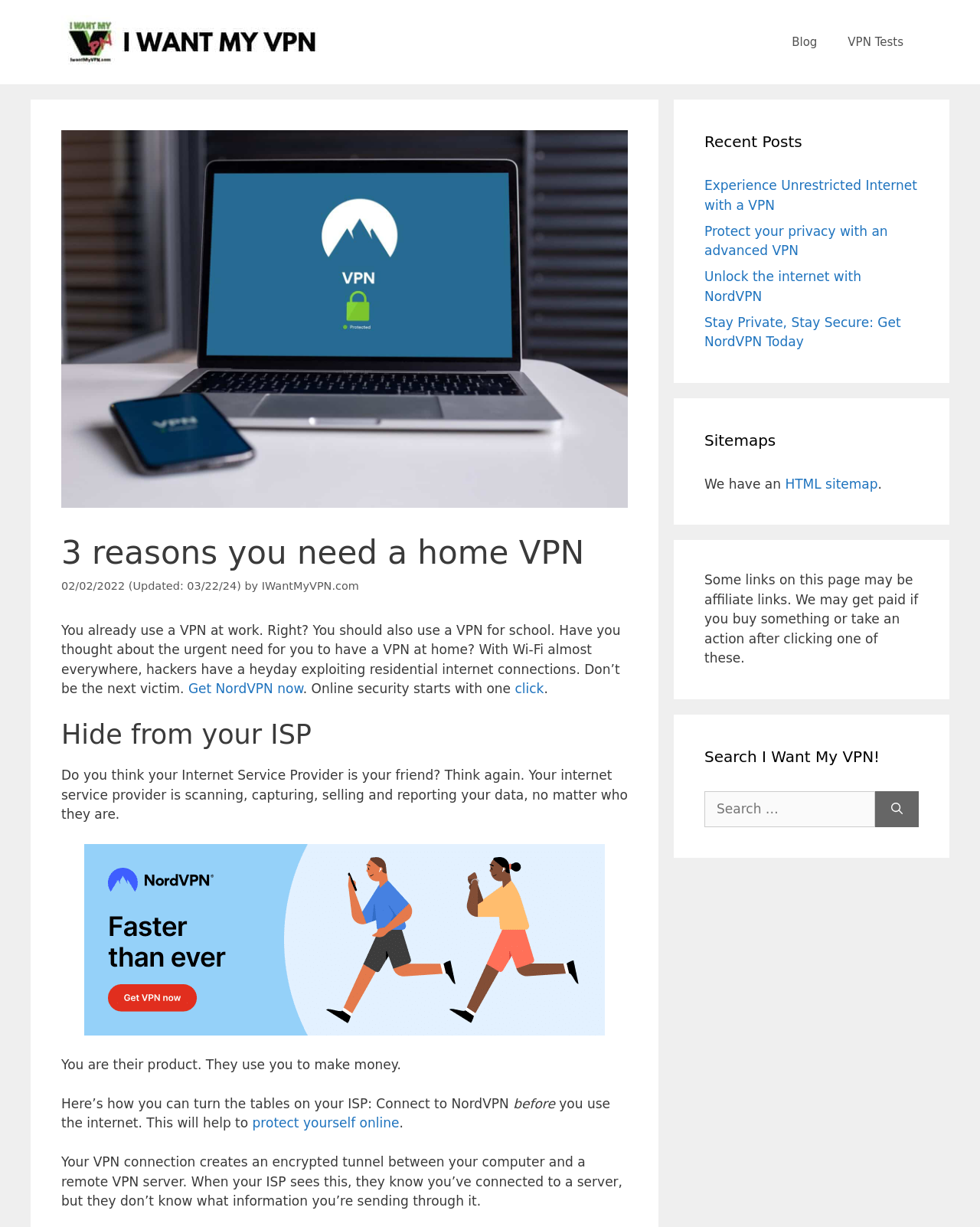Using details from the image, please answer the following question comprehensively:
What is the main topic of this webpage?

The webpage is focused on the importance of having a VPN at home, with the main heading '3 reasons you need a home VPN' and the content discussing the need for online security and protection from ISPs.